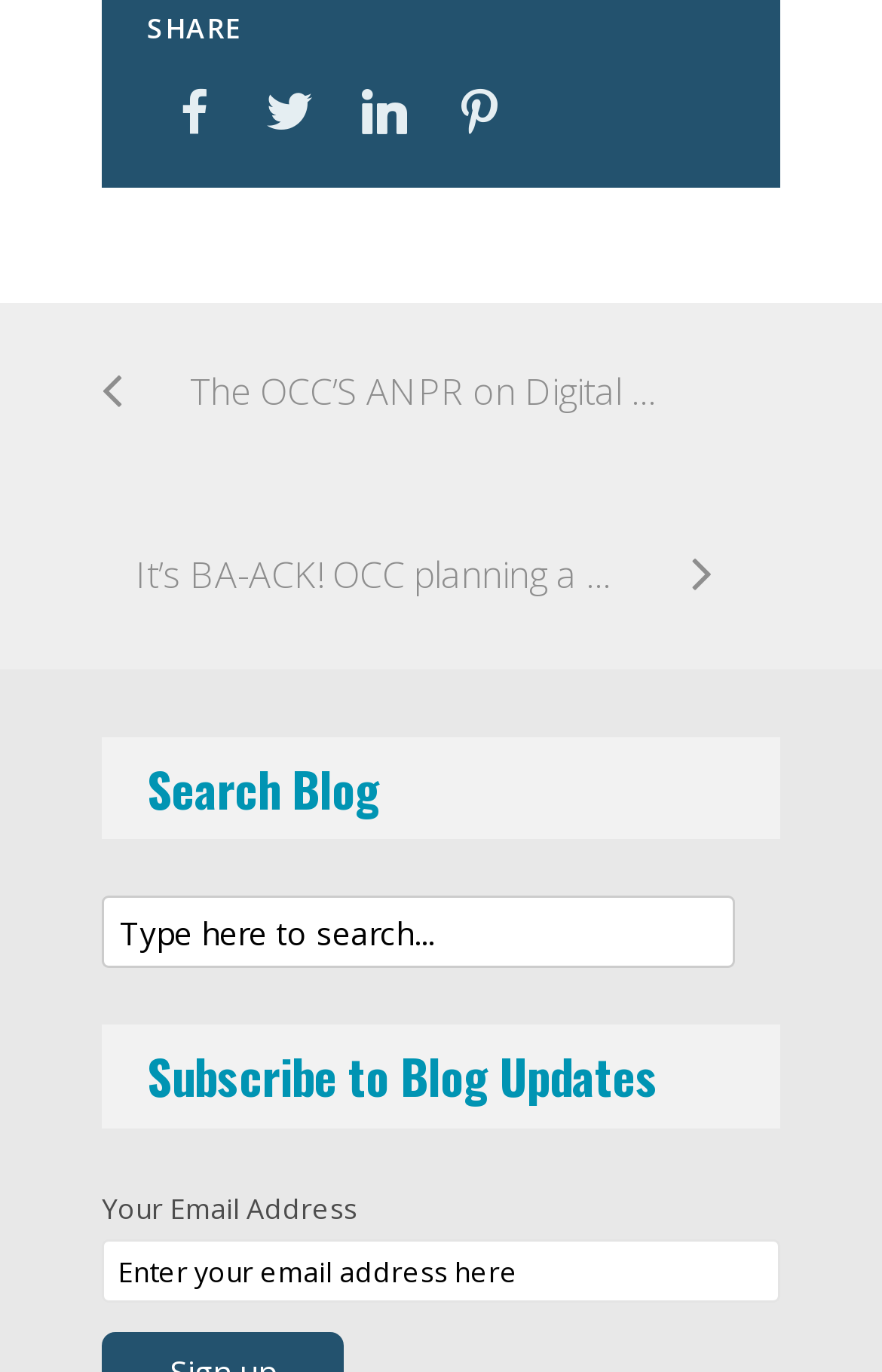Use a single word or phrase to answer the question: Is the search box required?

No